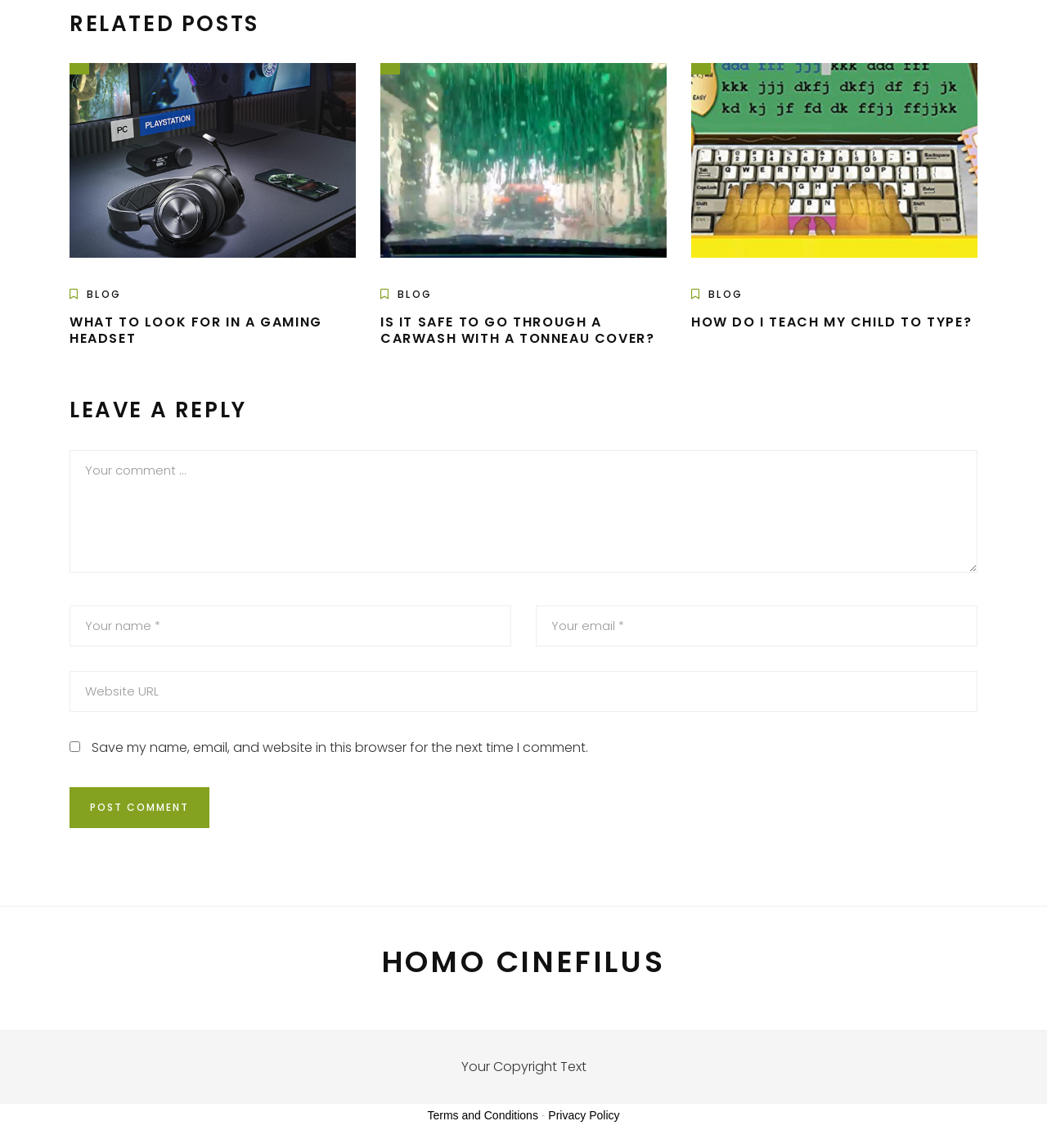Provide a short answer using a single word or phrase for the following question: 
What is the purpose of the checkbox in the comment section?

Save comment information